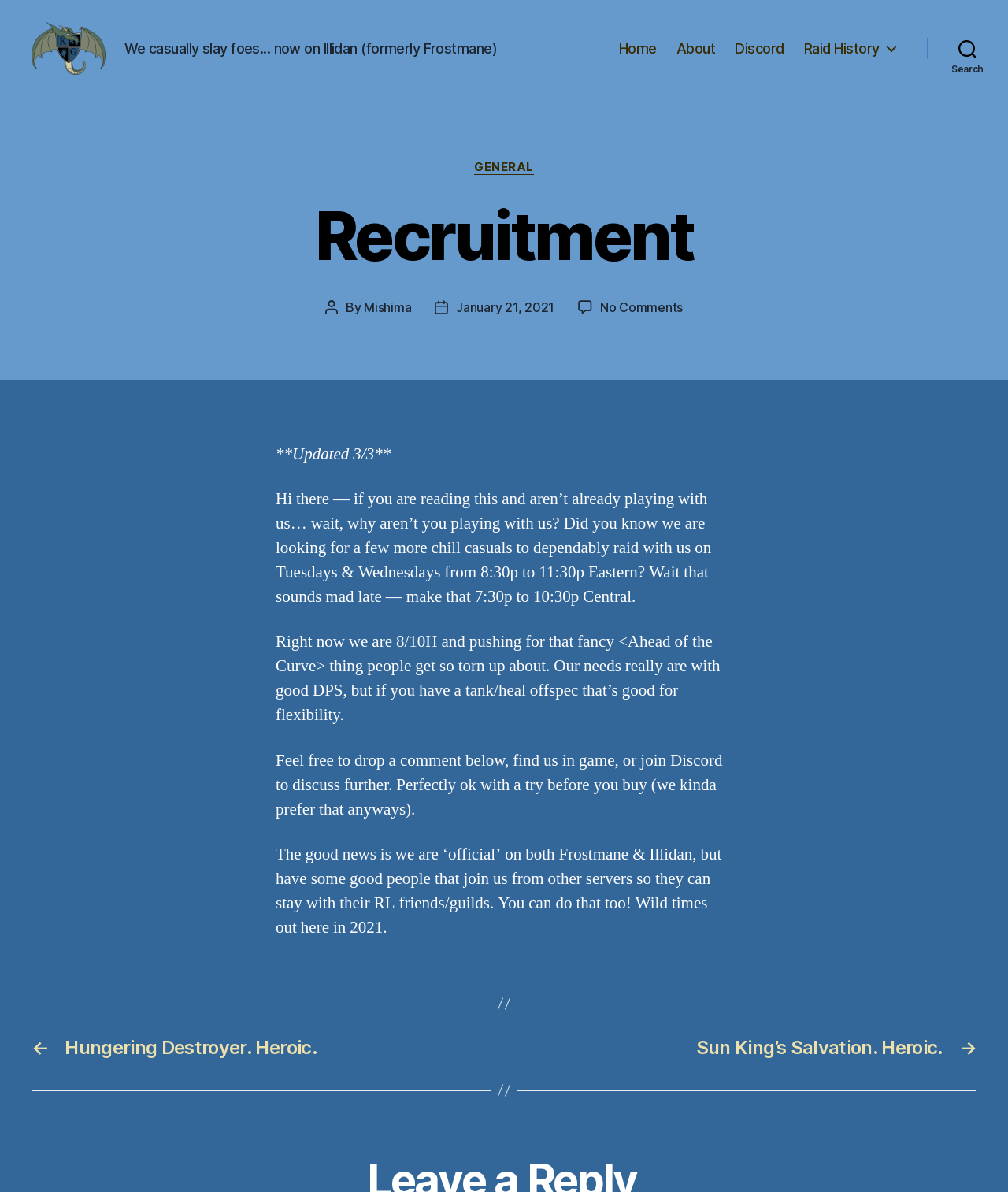Give a one-word or phrase response to the following question: What is the guild's current need?

Good DPS